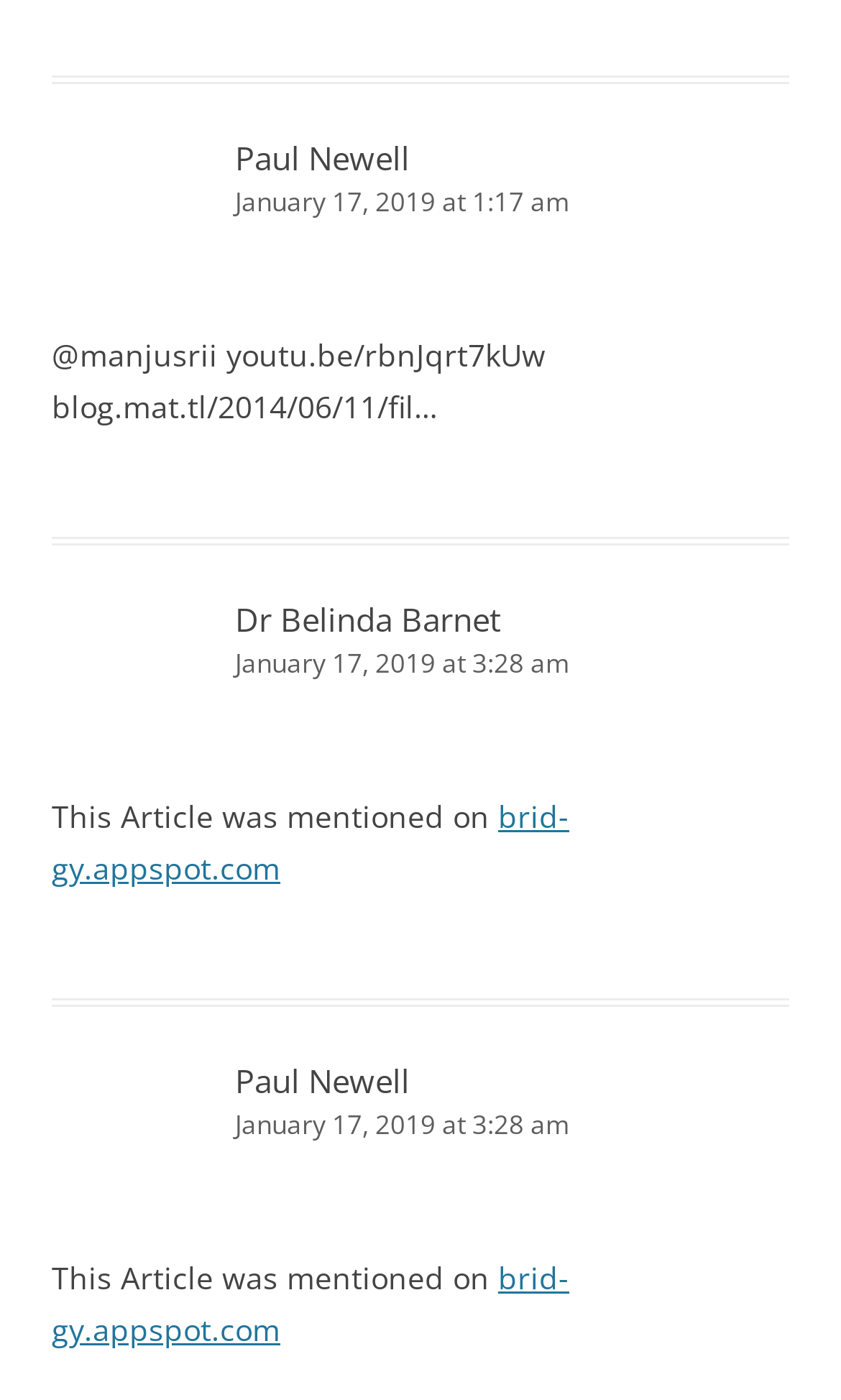Find the bounding box coordinates for the area you need to click to carry out the instruction: "check the time of the post". The coordinates should be four float numbers between 0 and 1, indicated as [left, top, right, bottom].

[0.279, 0.13, 0.938, 0.162]